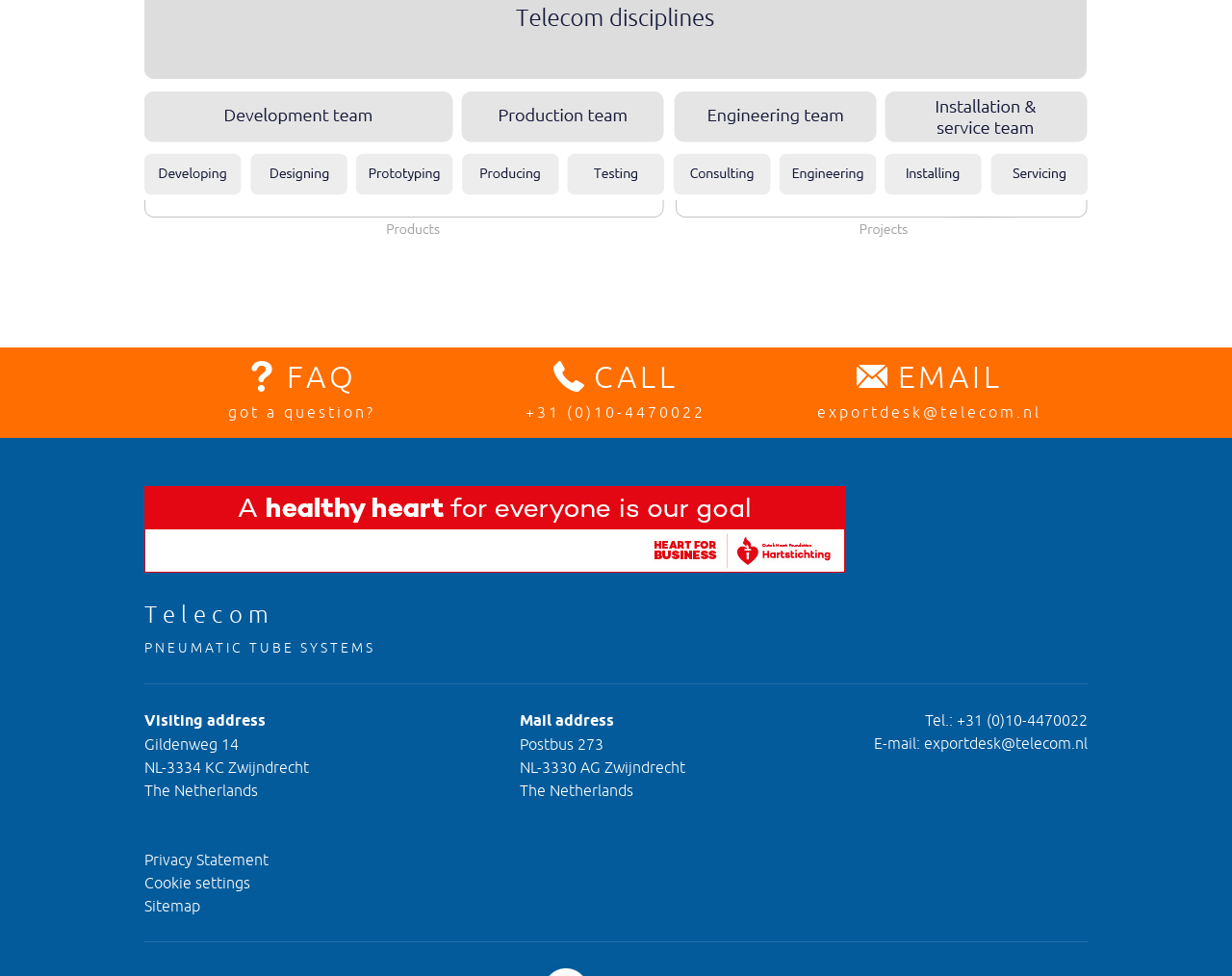Please locate the bounding box coordinates of the element that should be clicked to complete the given instruction: "visit PNEUMATIC TUBE SYSTEMS".

[0.117, 0.656, 0.305, 0.671]